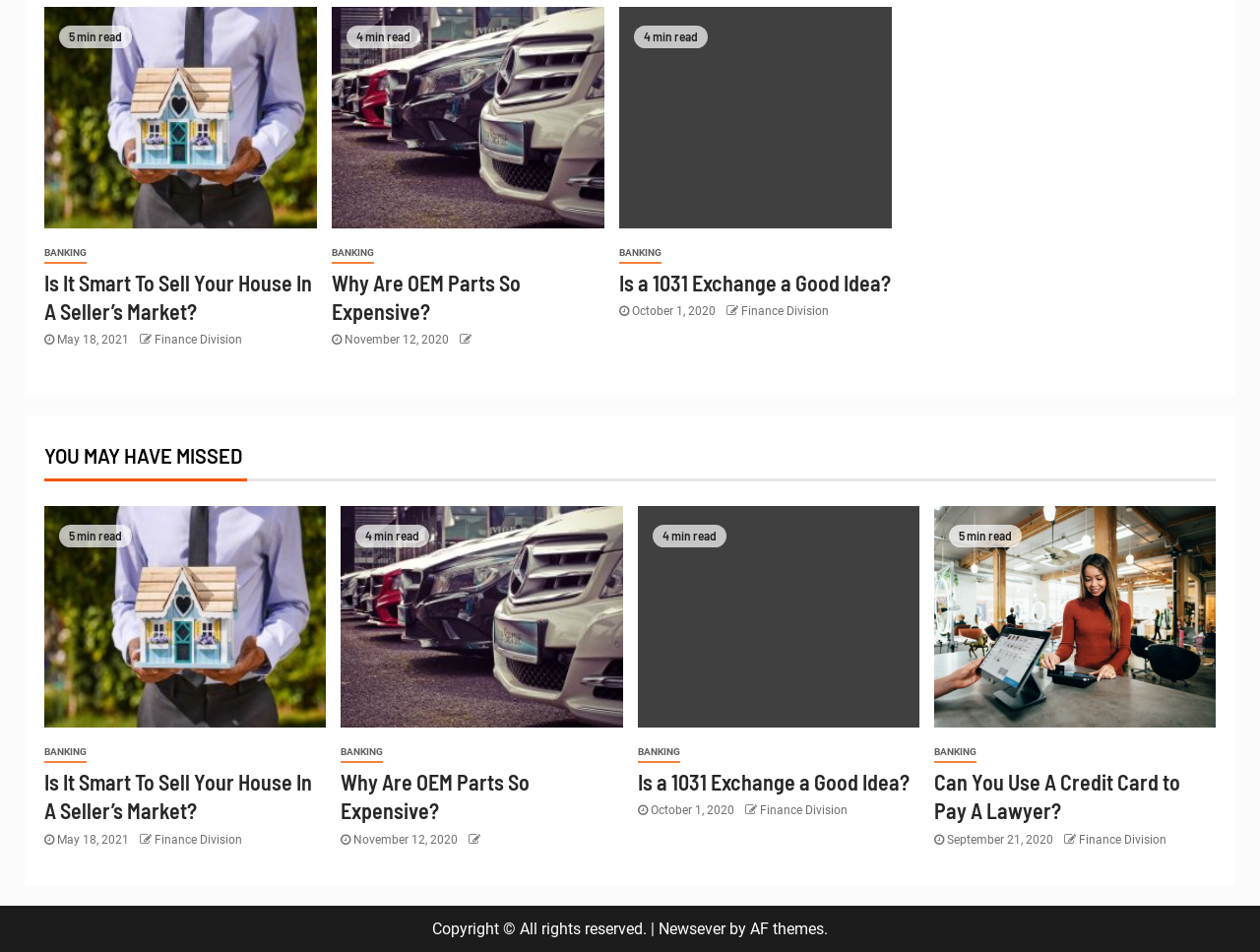Extract the bounding box coordinates for the UI element described by the text: "Banking". The coordinates should be in the form of [left, top, right, bottom] with values between 0 and 1.

[0.035, 0.255, 0.069, 0.277]